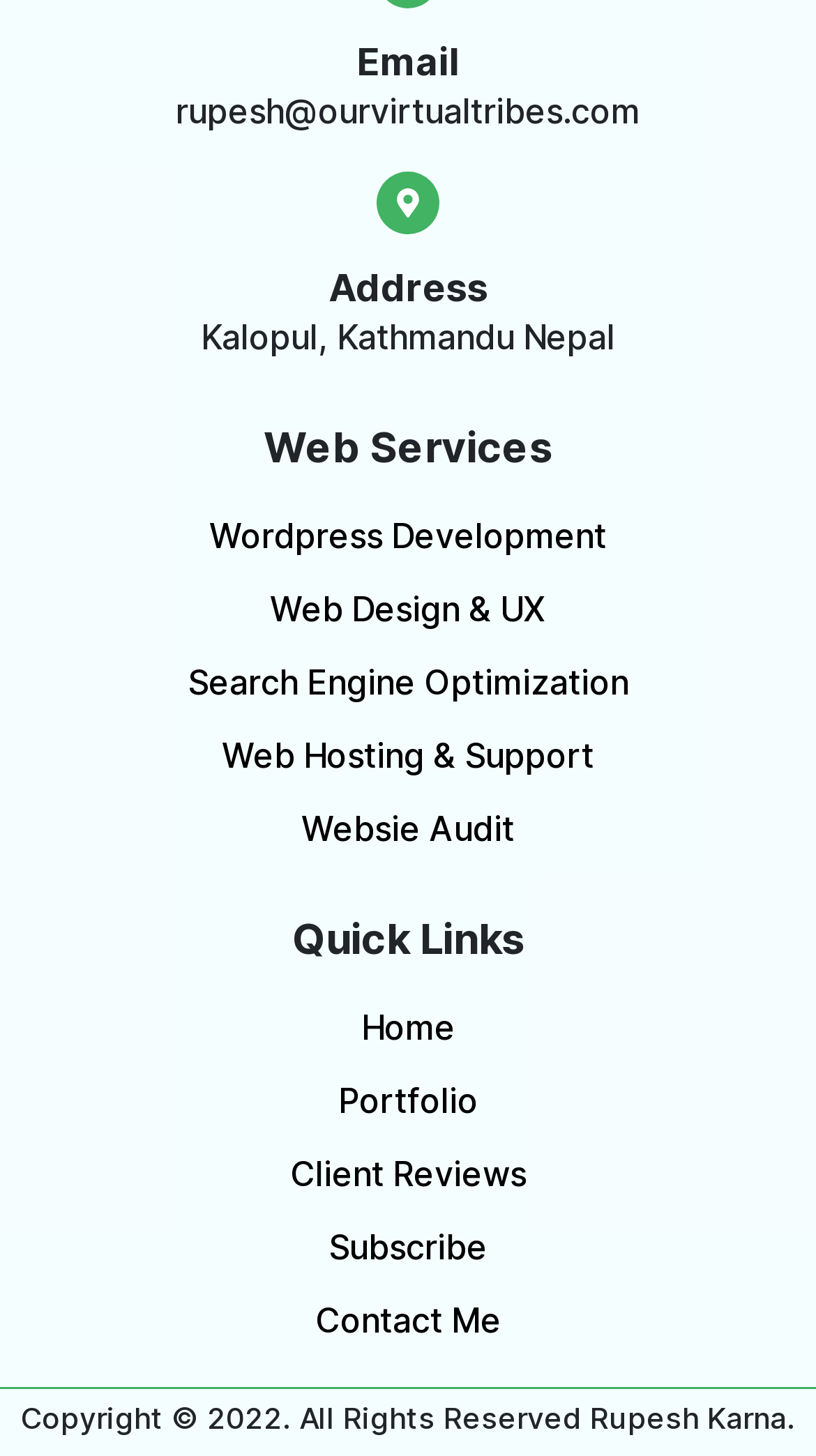Determine the bounding box coordinates of the element that should be clicked to execute the following command: "Contact Me".

[0.026, 0.888, 0.974, 0.927]